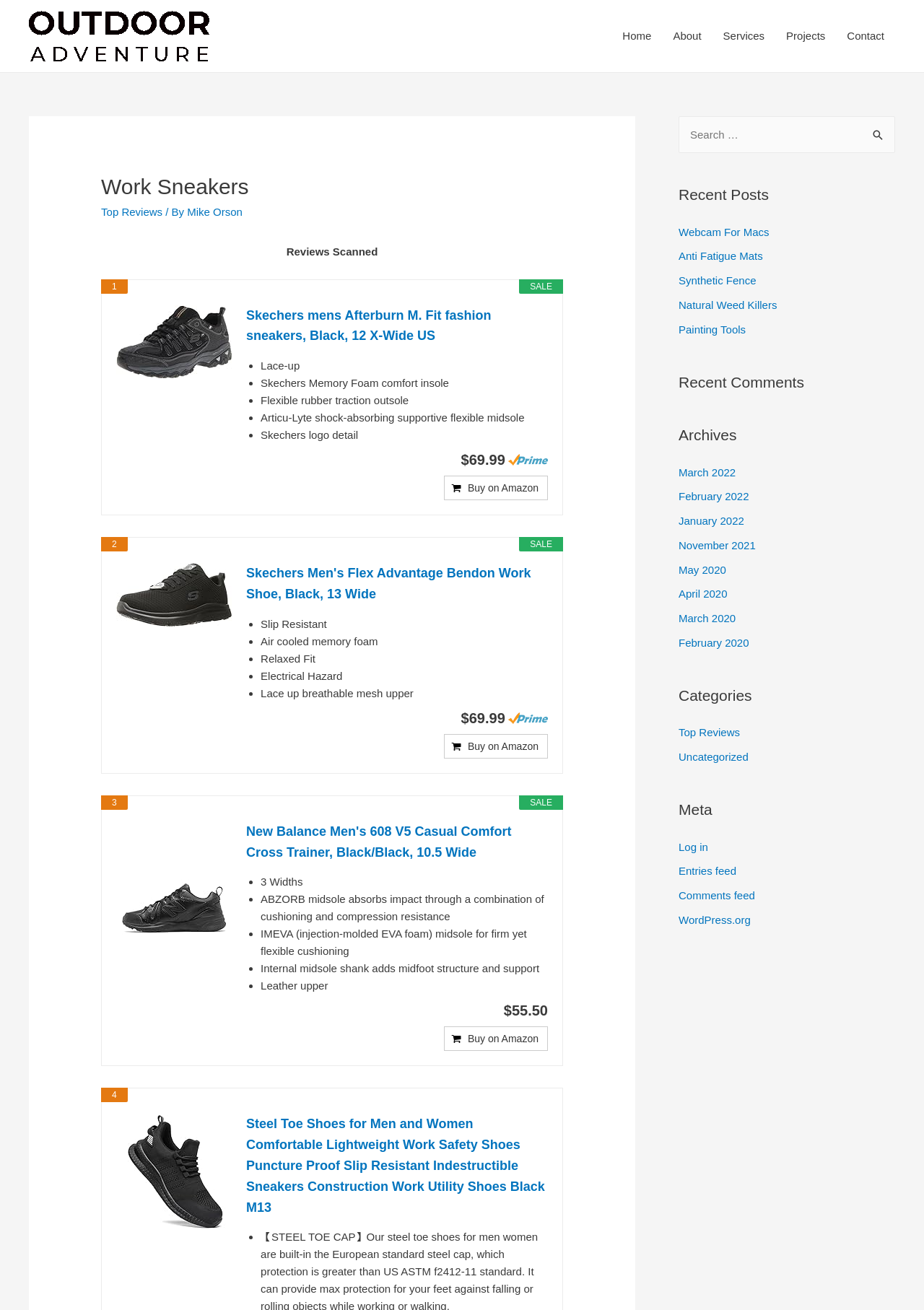Using the image as a reference, answer the following question in as much detail as possible:
What is the price of the Skechers mens Afterburn M. Fit fashion sneakers?

According to the webpage, the price of the Skechers mens Afterburn M. Fit fashion sneakers is $69.99, as indicated by the 'SALE' label and the price tag next to it.